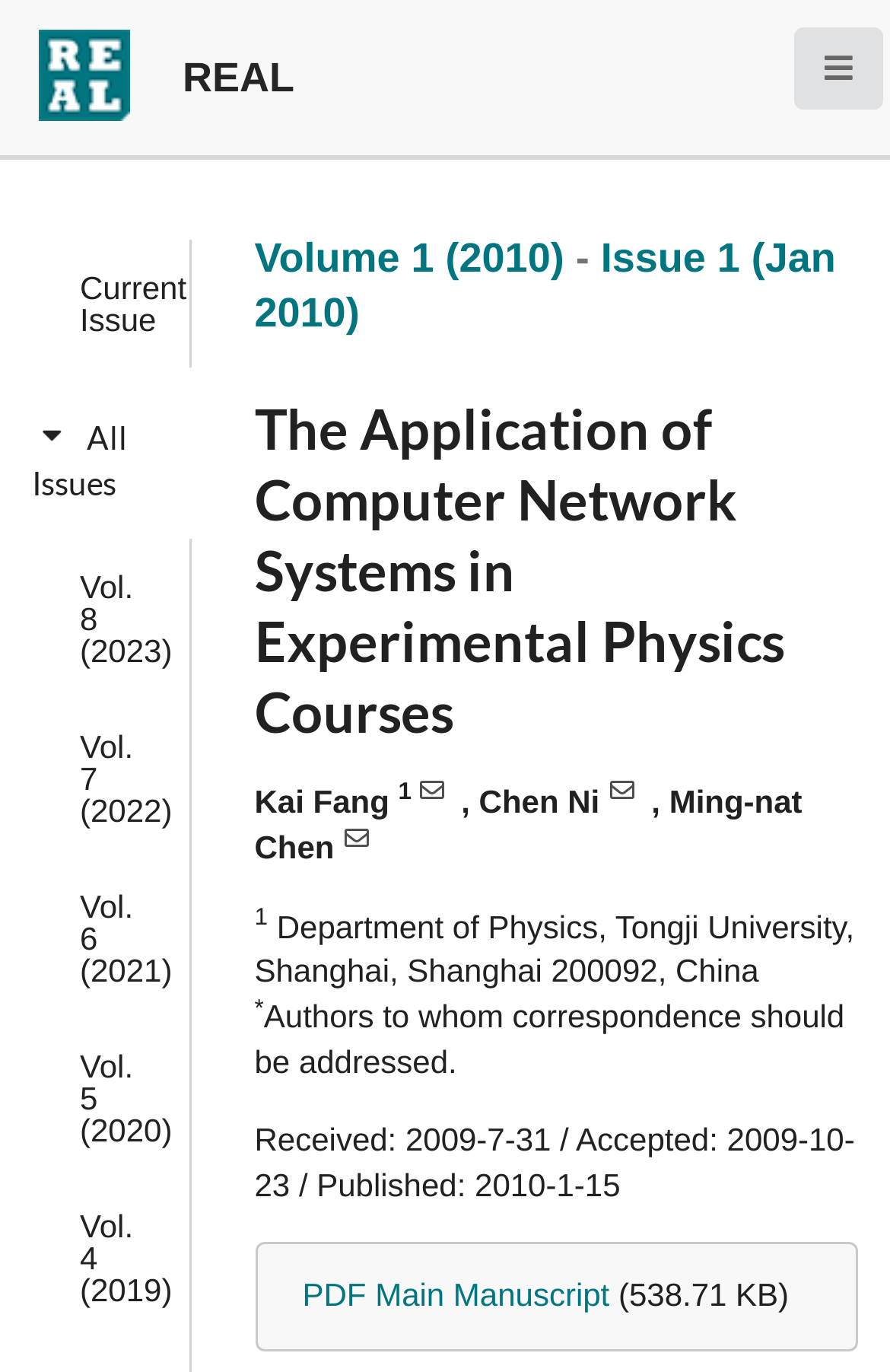Kindly provide the bounding box coordinates of the section you need to click on to fulfill the given instruction: "Download the PDF main manuscript".

[0.34, 0.931, 0.685, 0.957]